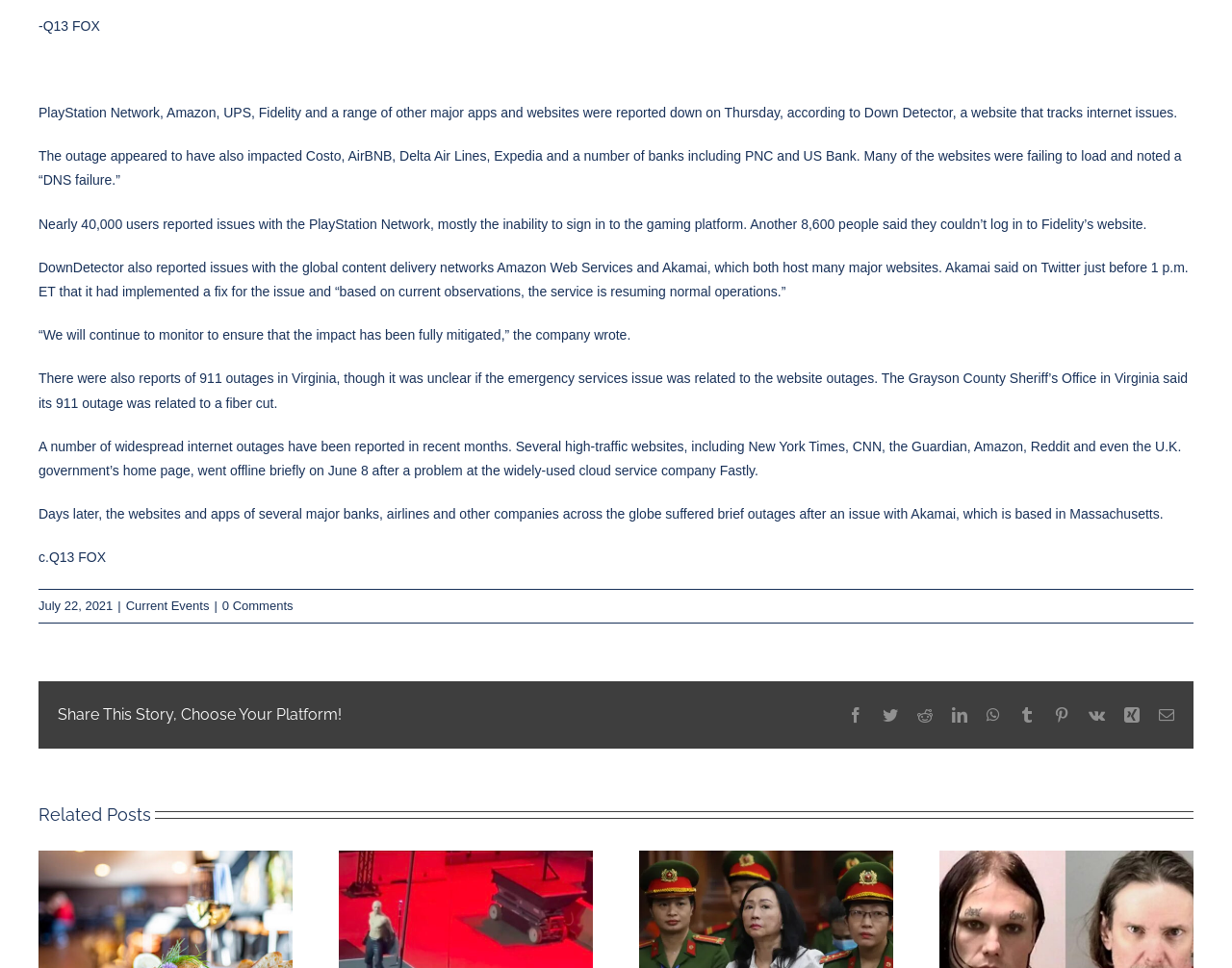Please determine the bounding box coordinates for the element that should be clicked to follow these instructions: "Visit 'Amazon Web Services'".

[0.403, 0.268, 0.514, 0.284]